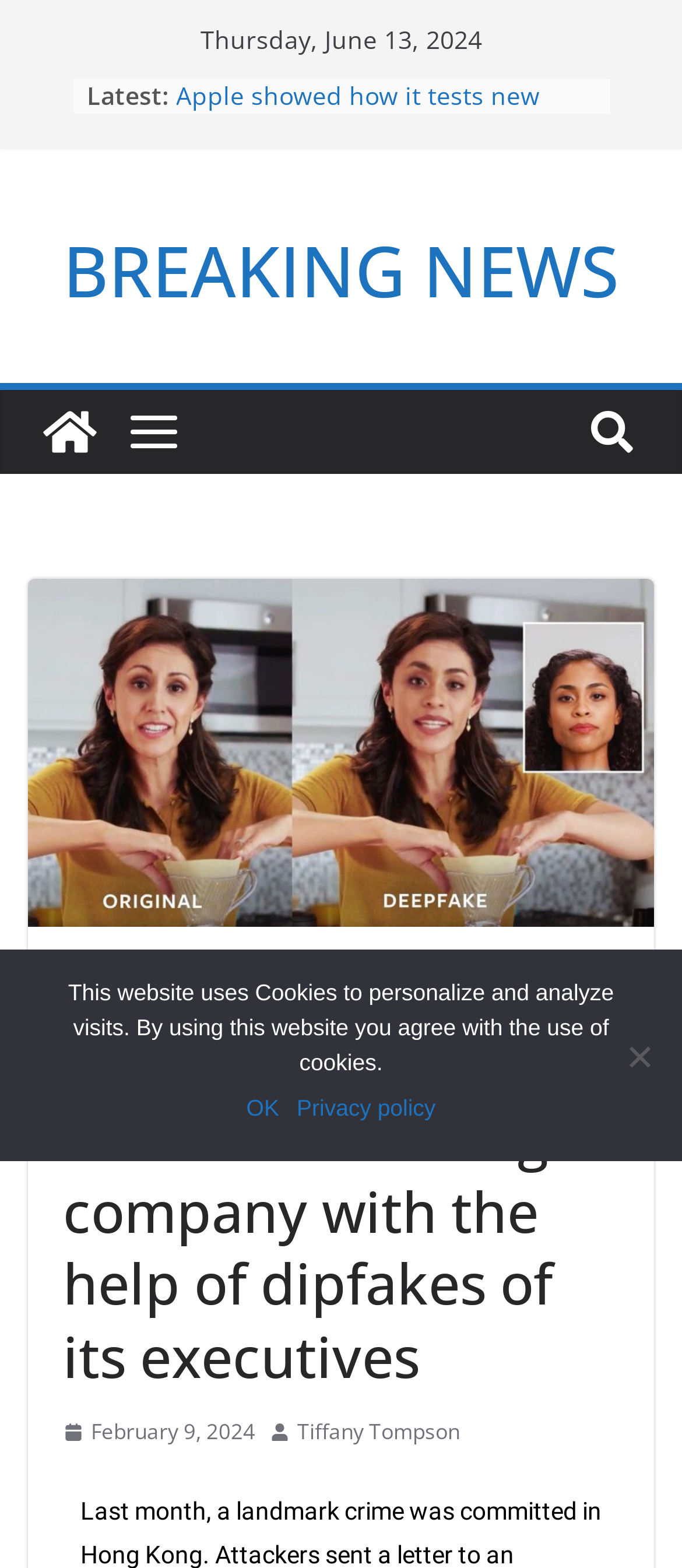Respond concisely with one word or phrase to the following query:
What is the date of the latest news?

Thursday, June 13, 2024